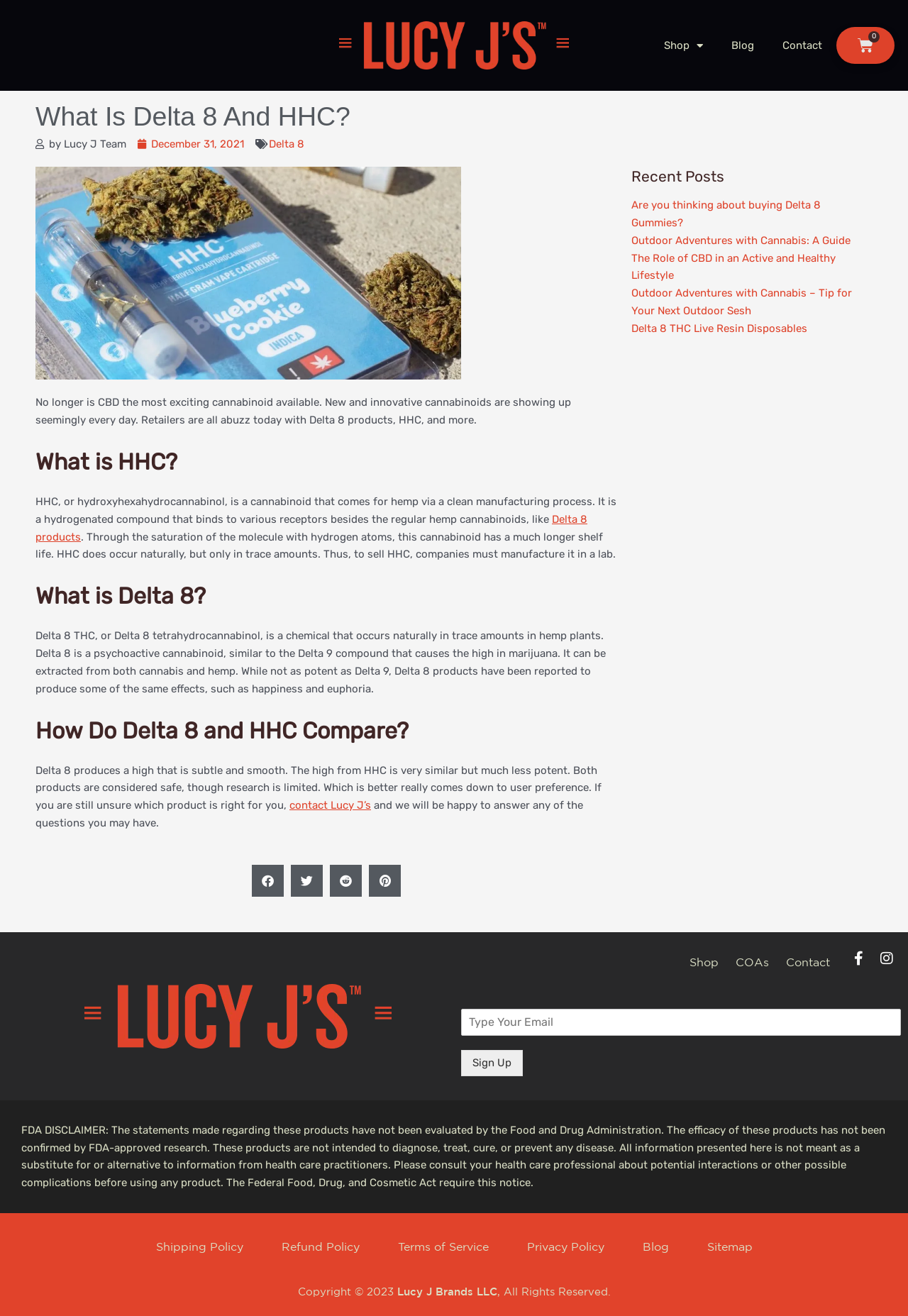Find the bounding box coordinates corresponding to the UI element with the description: "Instagram". The coordinates should be formatted as [left, top, right, bottom], with values as floats between 0 and 1.

[0.961, 0.717, 0.992, 0.739]